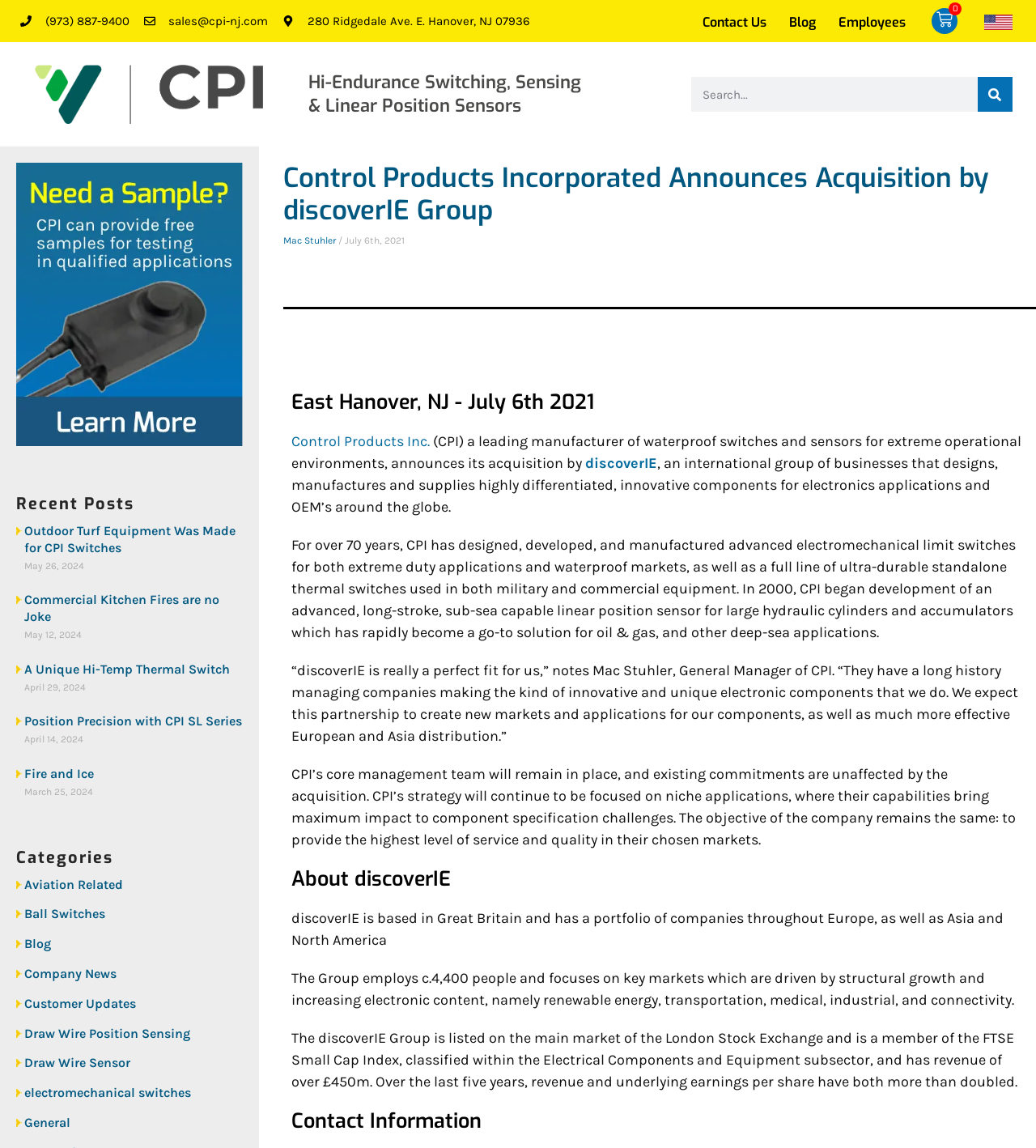Highlight the bounding box of the UI element that corresponds to this description: "Fire and Ice".

[0.023, 0.665, 0.234, 0.682]